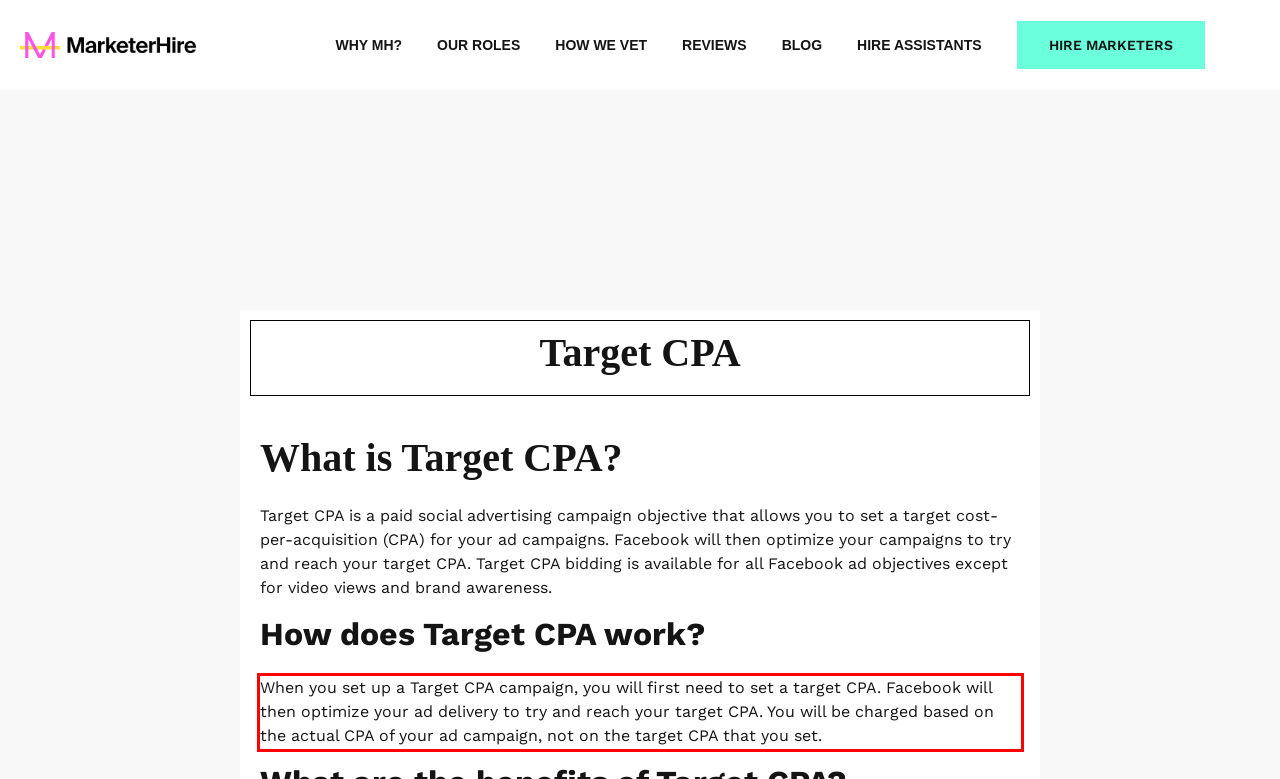In the given screenshot, locate the red bounding box and extract the text content from within it.

When you set up a Target CPA campaign, you will first need to set a target CPA. Facebook will then optimize your ad delivery to try and reach your target CPA. You will be charged based on the actual CPA of your ad campaign, not on the target CPA that you set.